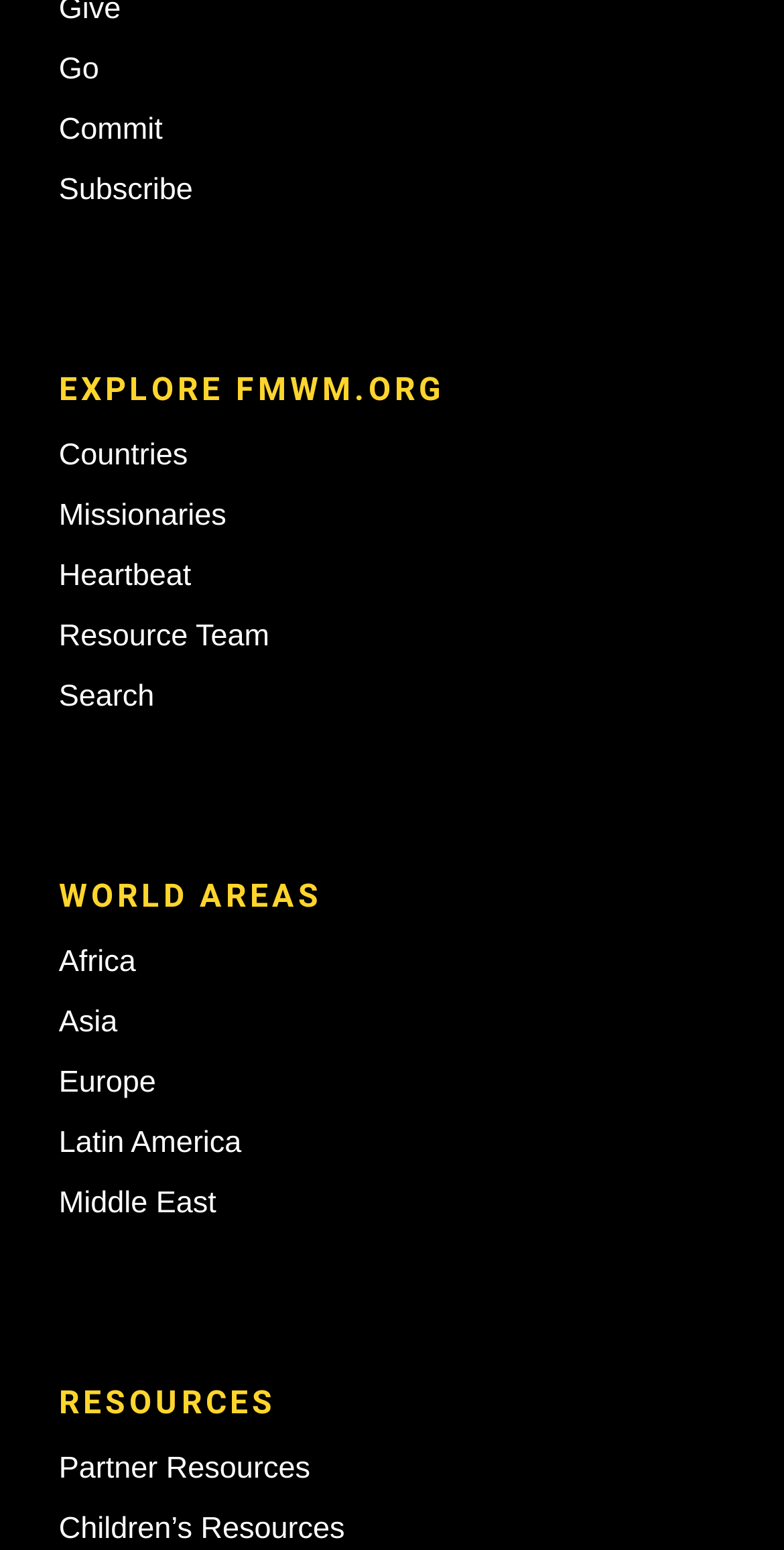What is the last link on the webpage?
Refer to the screenshot and answer in one word or phrase.

Children’s Resources